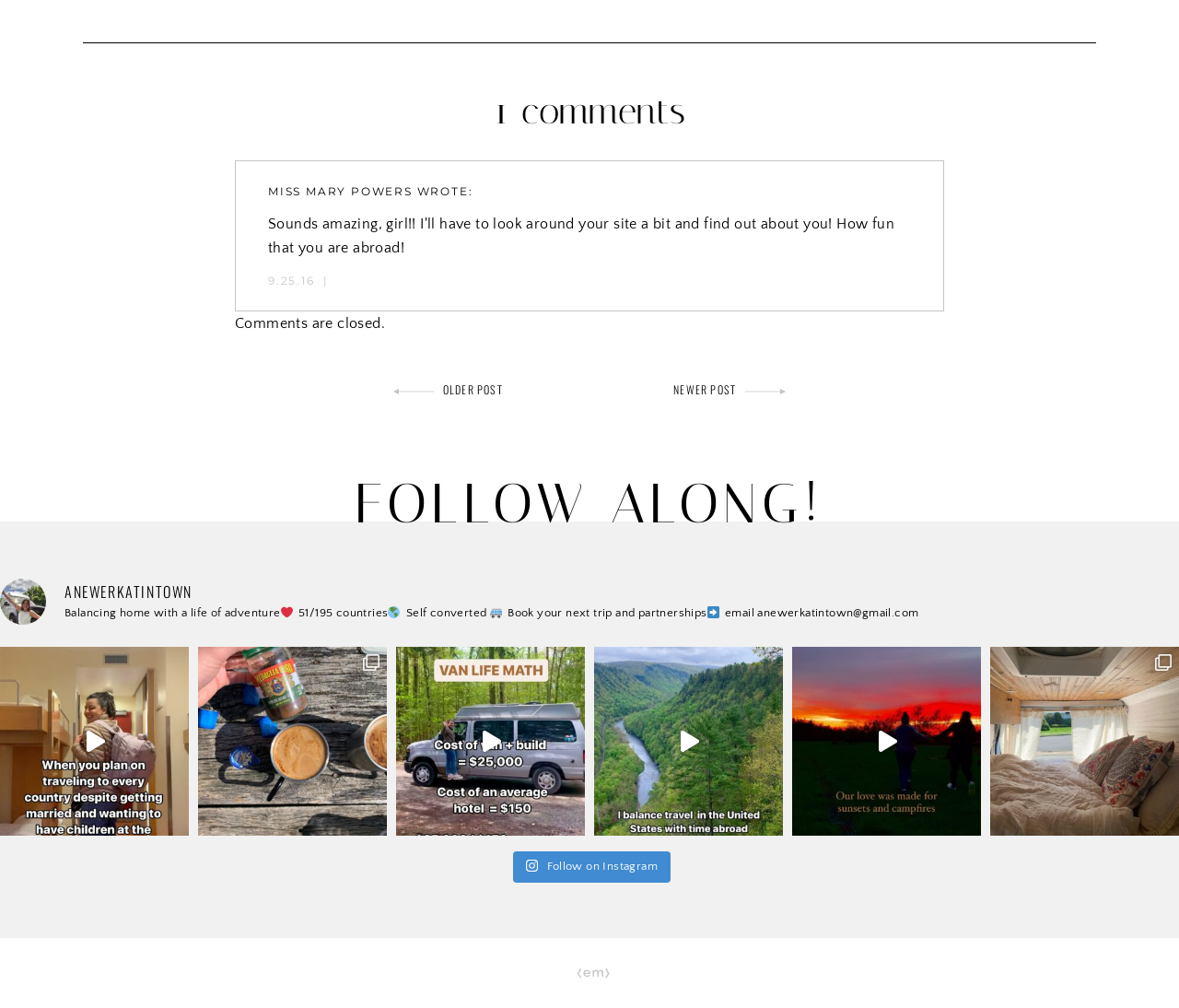Locate the coordinates of the bounding box for the clickable region that fulfills this instruction: "Follow the link 'Kat | Travel Agent & Solo Traveler'".

[0.0, 0.574, 1.0, 0.62]